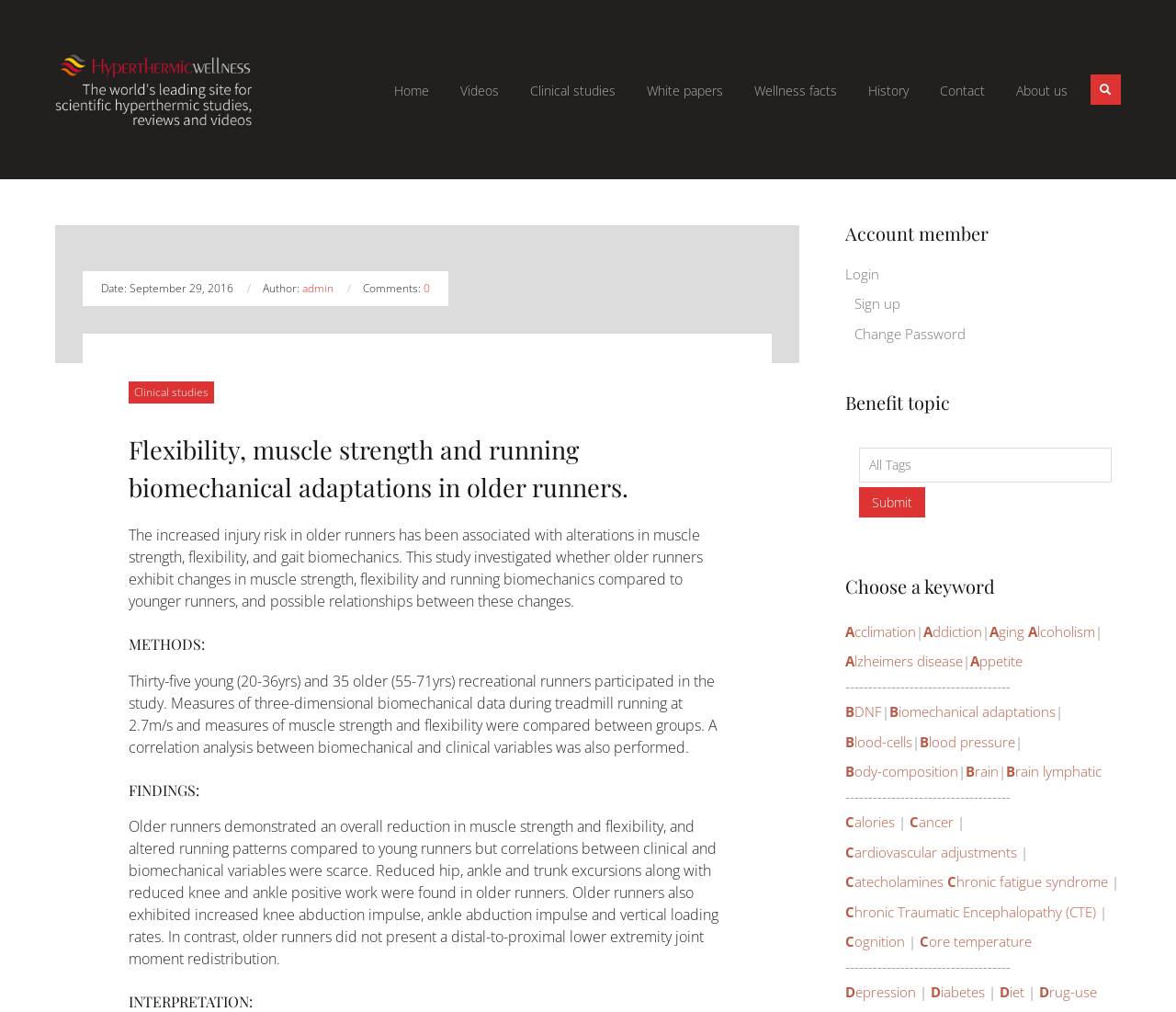Extract the main title from the webpage.

Flexibility, muscle strength and running biomechanical adaptations in older runners.